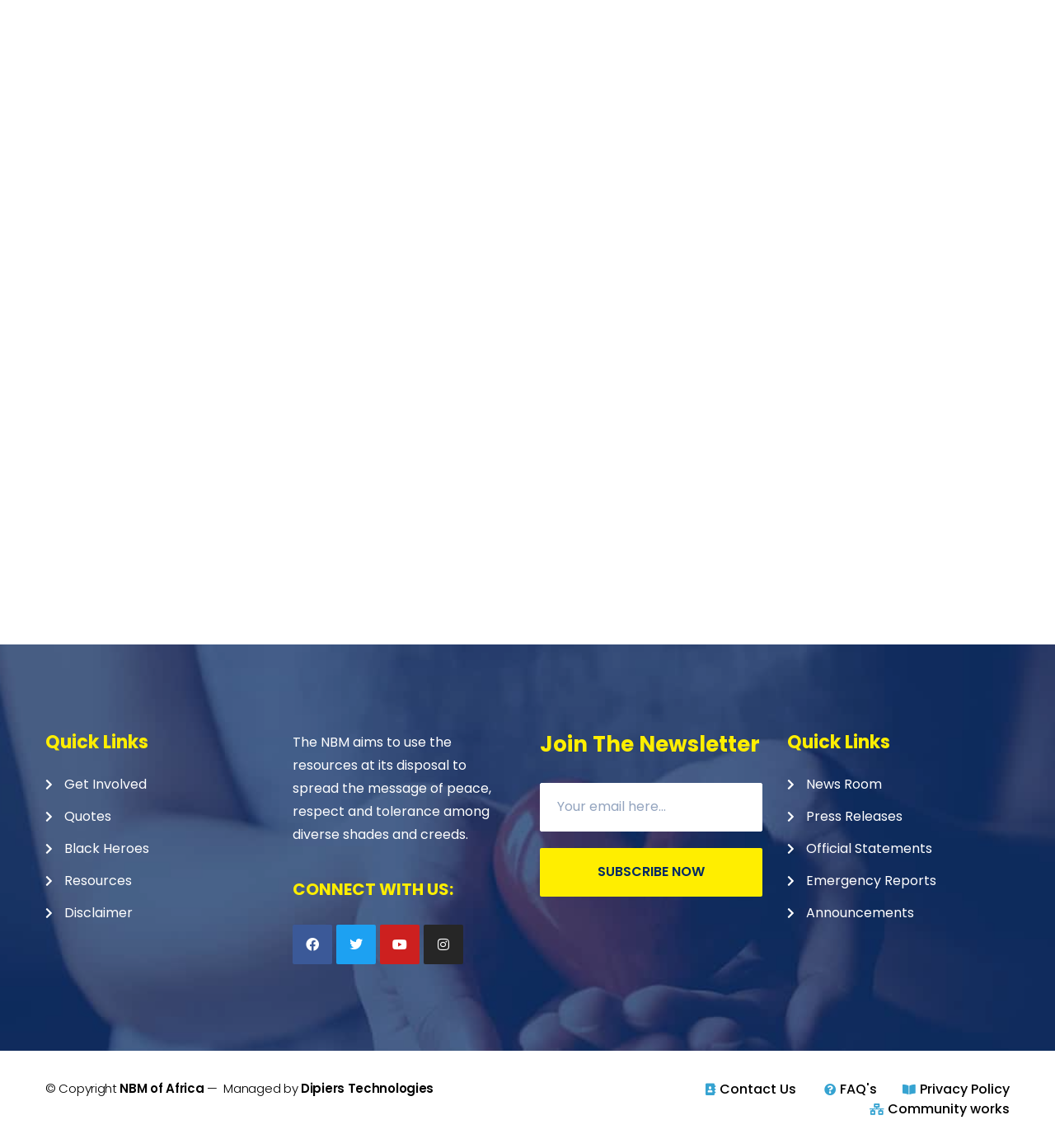Please identify the bounding box coordinates of the clickable region that I should interact with to perform the following instruction: "Subscribe to the newsletter". The coordinates should be expressed as four float numbers between 0 and 1, i.e., [left, top, right, bottom].

[0.512, 0.739, 0.723, 0.781]